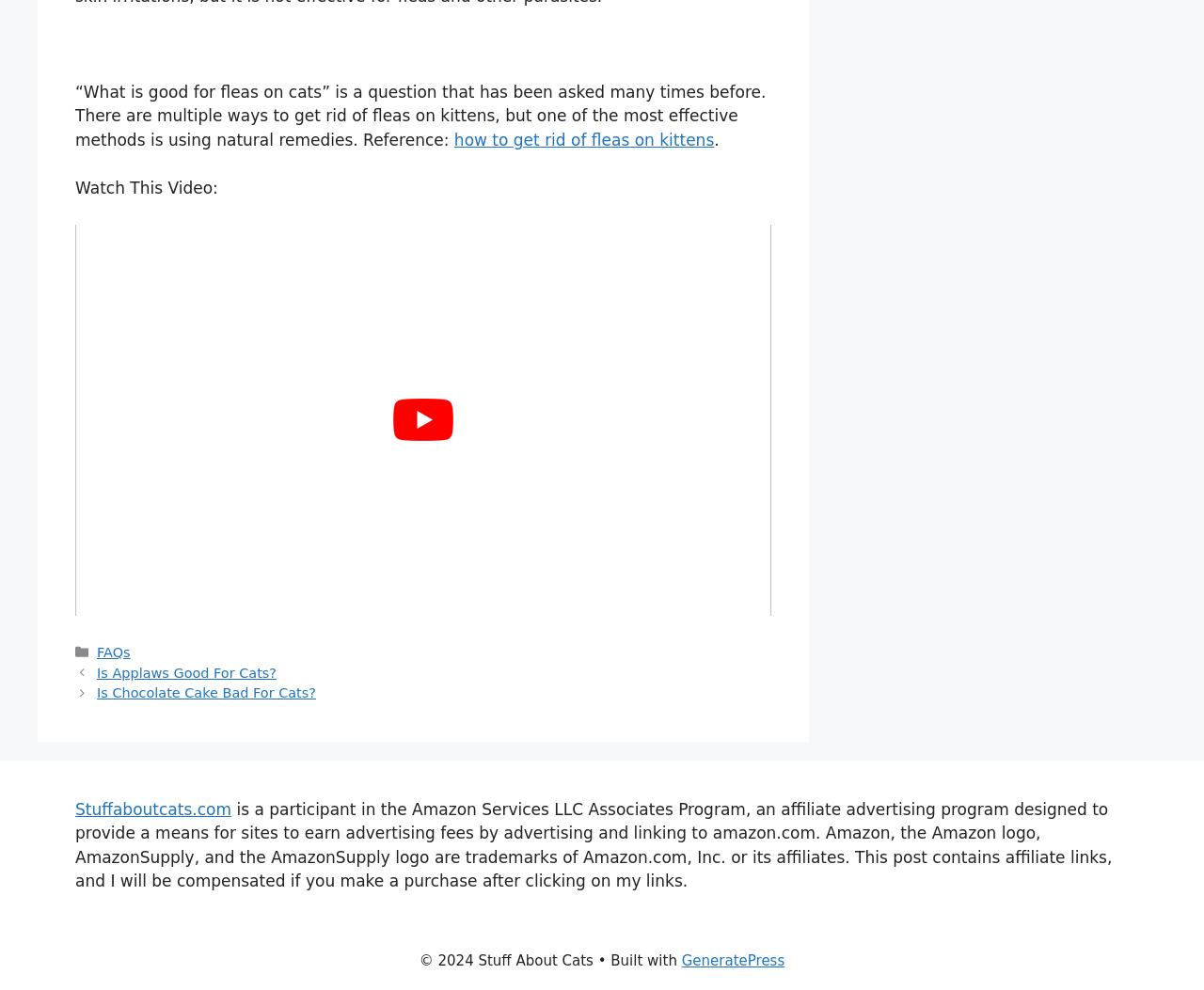Using the image as a reference, answer the following question in as much detail as possible:
What type of content is available below the article?

The button 'play Youtube video' suggests that there is a video available below the article, and the text 'Watch This Video:' further supports this conclusion.